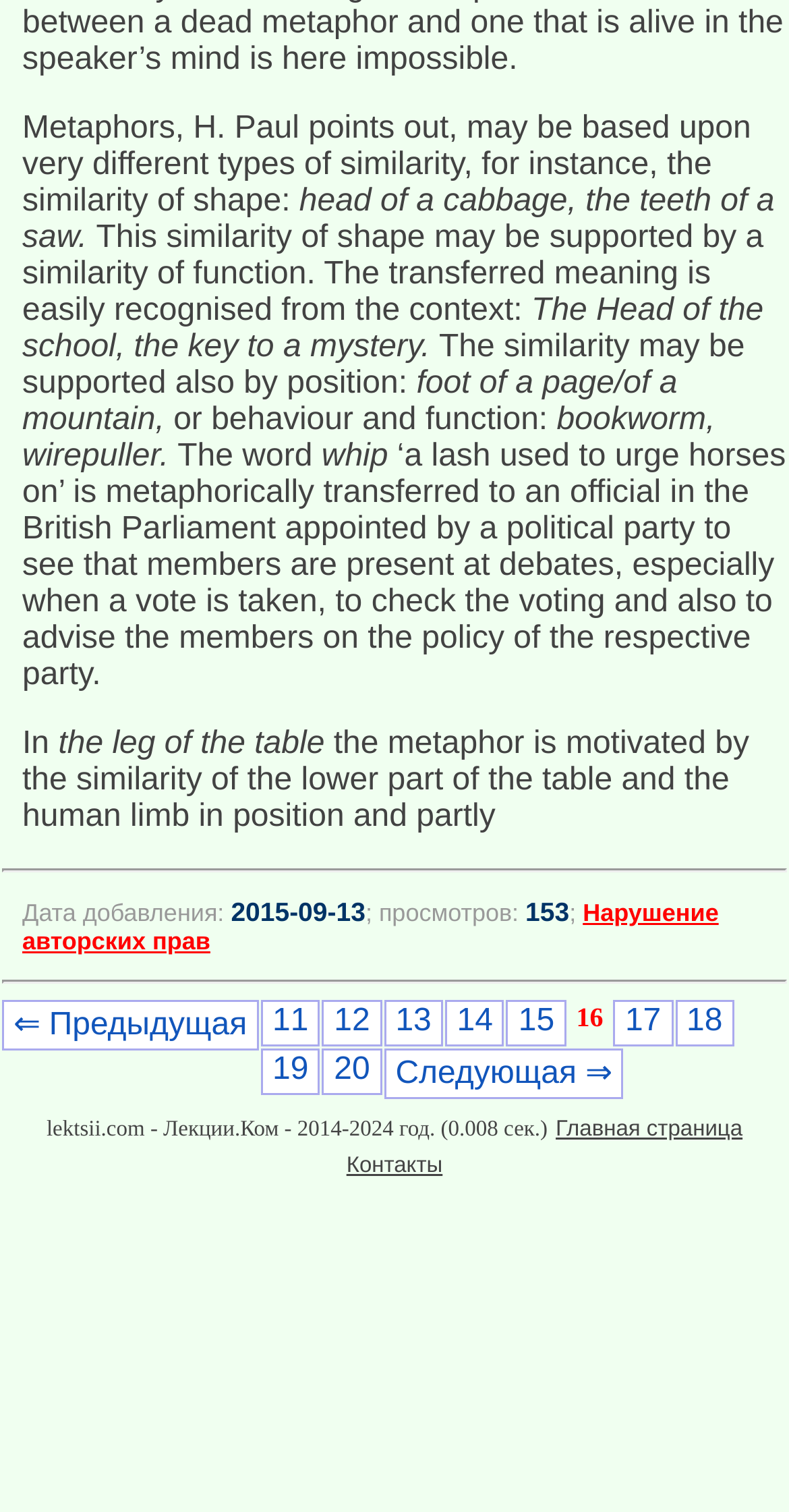Please specify the bounding box coordinates for the clickable region that will help you carry out the instruction: "View page 17".

[0.777, 0.661, 0.853, 0.692]